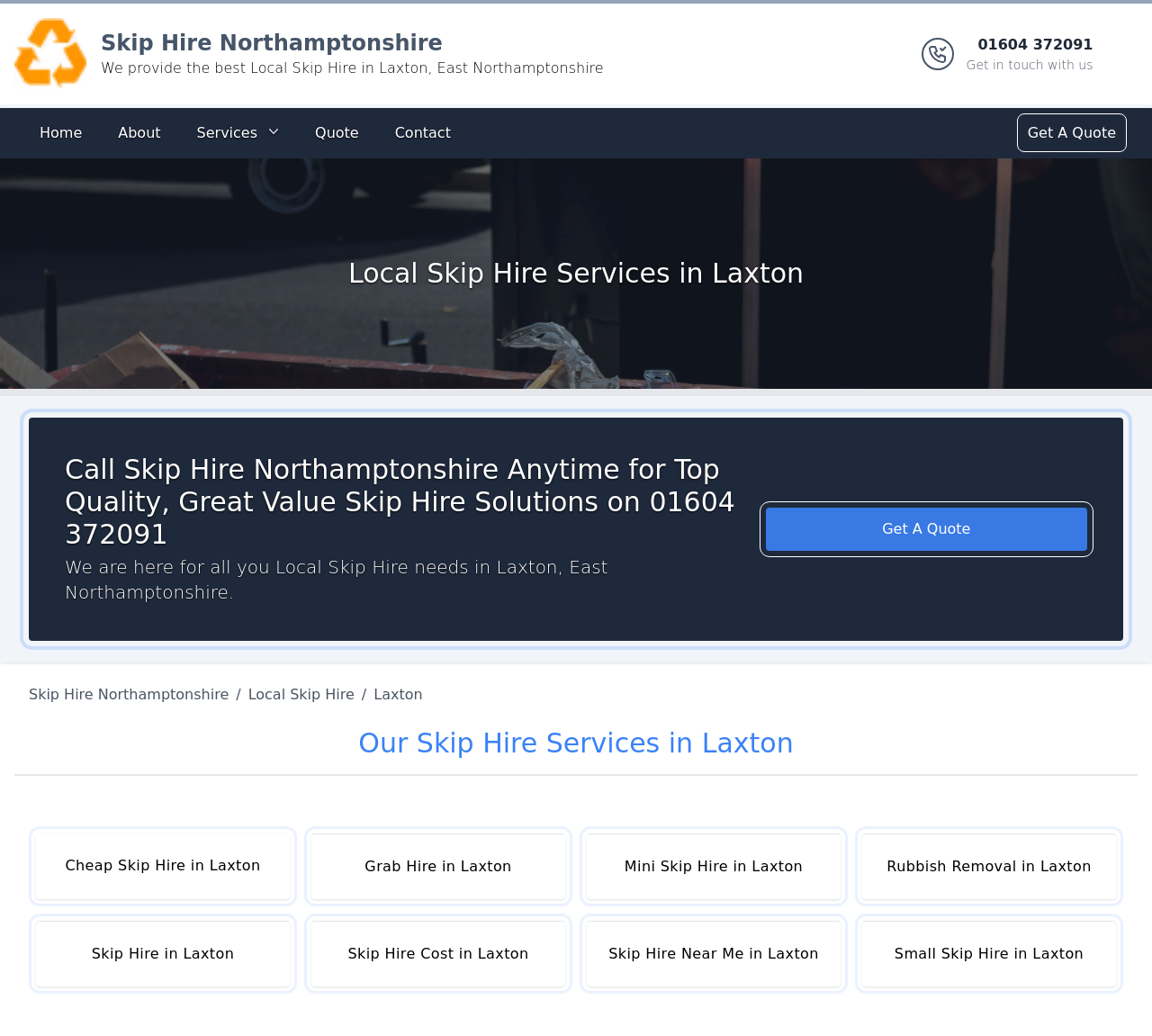Locate the bounding box coordinates of the element that should be clicked to fulfill the instruction: "Navigate to the Services page".

[0.161, 0.111, 0.252, 0.146]